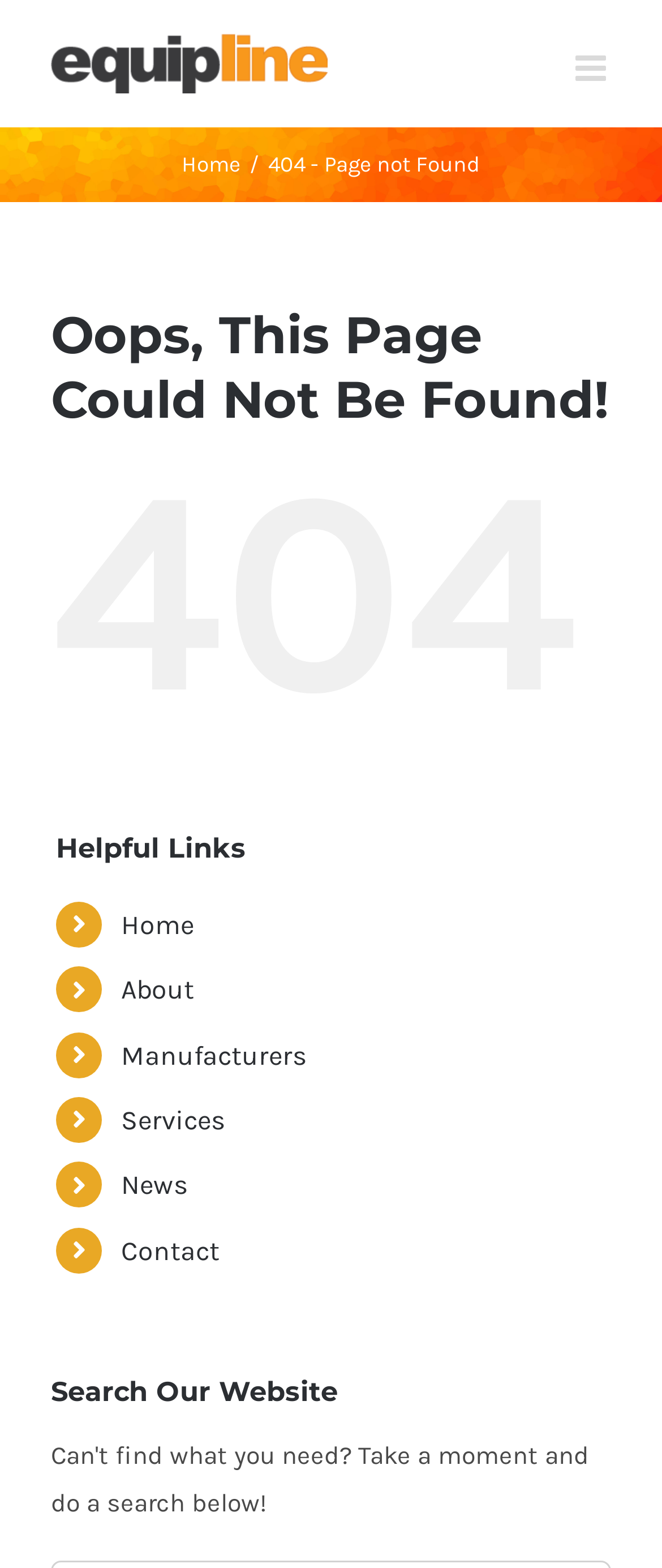Please identify the coordinates of the bounding box that should be clicked to fulfill this instruction: "Search Our Website".

[0.077, 0.872, 0.923, 0.905]